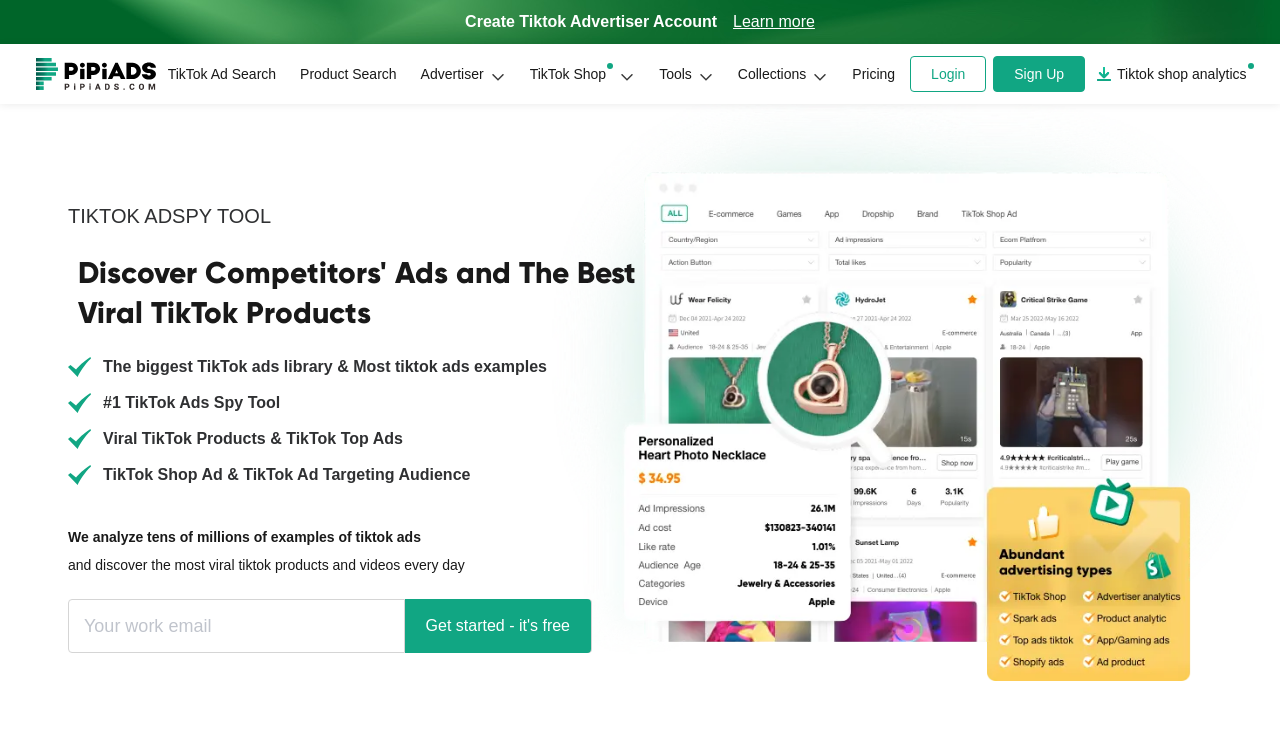What is the function of the 'Create Tiktok Advertiser Account' link?
Your answer should be a single word or phrase derived from the screenshot.

Create advertiser account